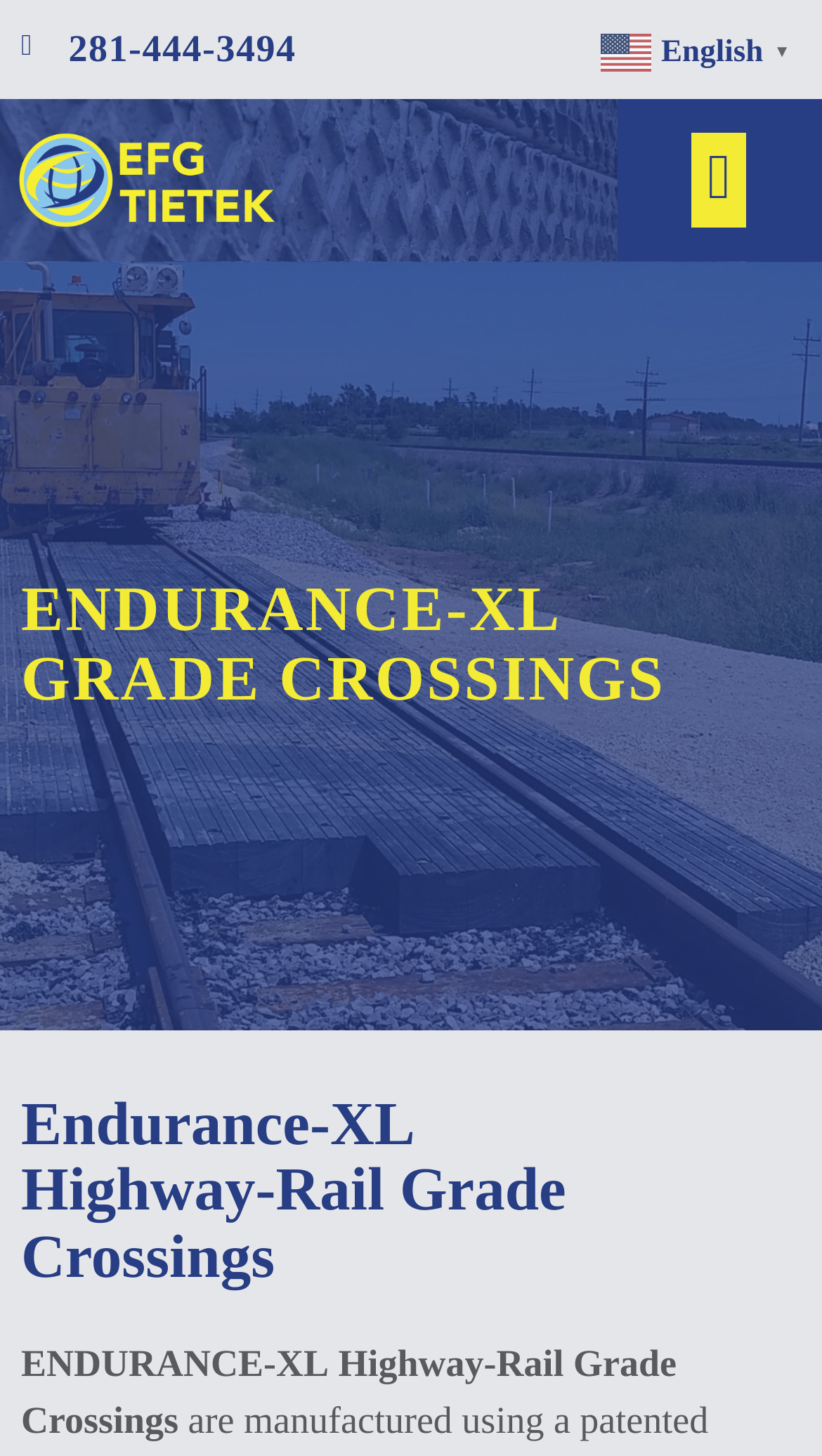Give a one-word or short-phrase answer to the following question: 
Is the menu toggle button expanded?

No